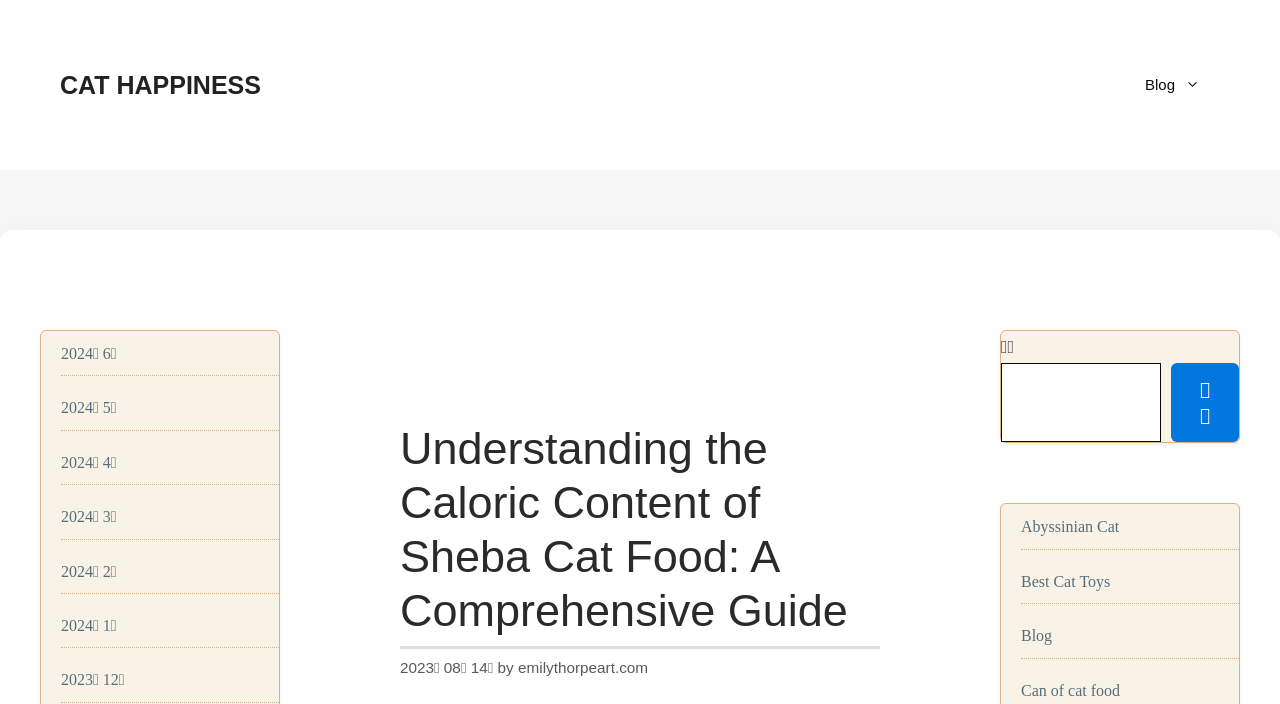Locate the bounding box coordinates of the region to be clicked to comply with the following instruction: "search for something". The coordinates must be four float numbers between 0 and 1, in the form [left, top, right, bottom].

[0.782, 0.516, 0.907, 0.628]